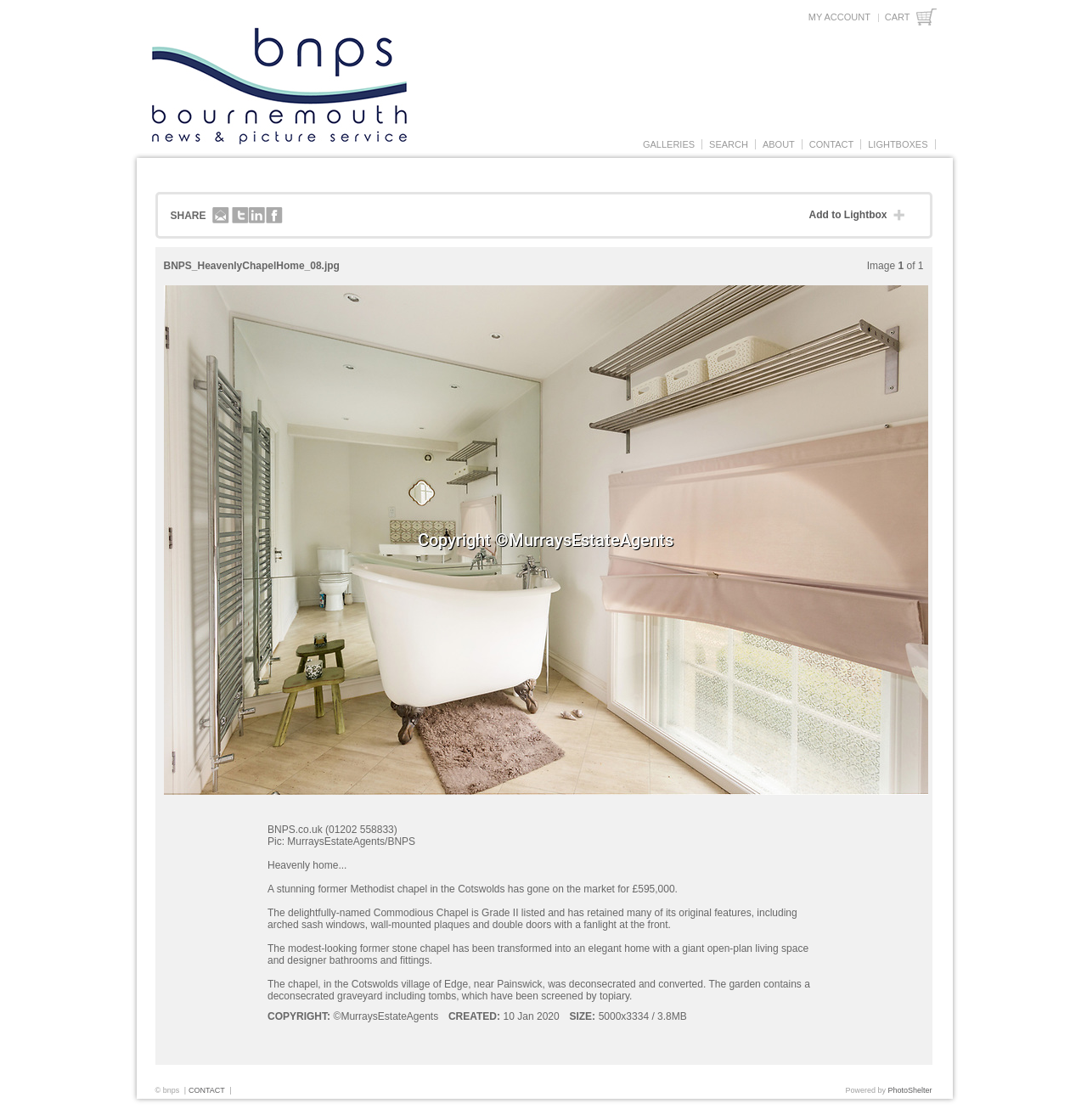What is the name of the estate agent?
Please provide a single word or phrase as your answer based on the screenshot.

MurraysEstateAgents